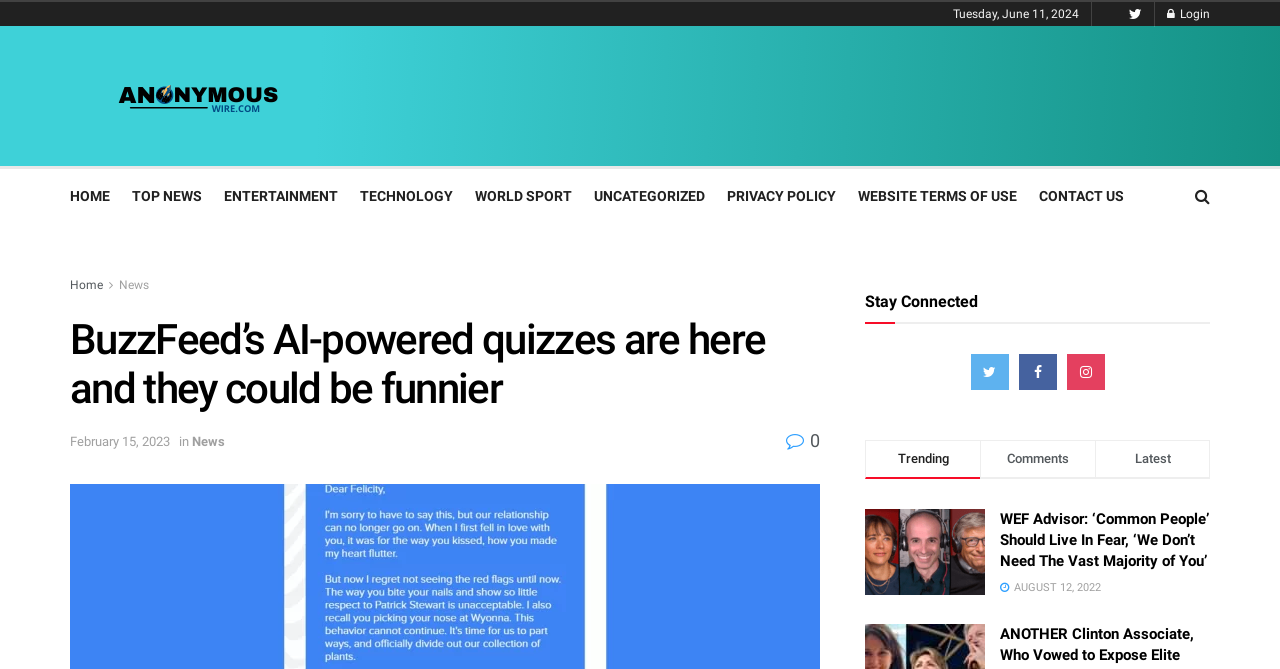Could you determine the bounding box coordinates of the clickable element to complete the instruction: "View the 'WEF Advisor: ‘Common People’ Should Live In Fear, ‘We Don’t Need The Vast Majority of You’' article"? Provide the coordinates as four float numbers between 0 and 1, i.e., [left, top, right, bottom].

[0.676, 0.761, 0.77, 0.889]